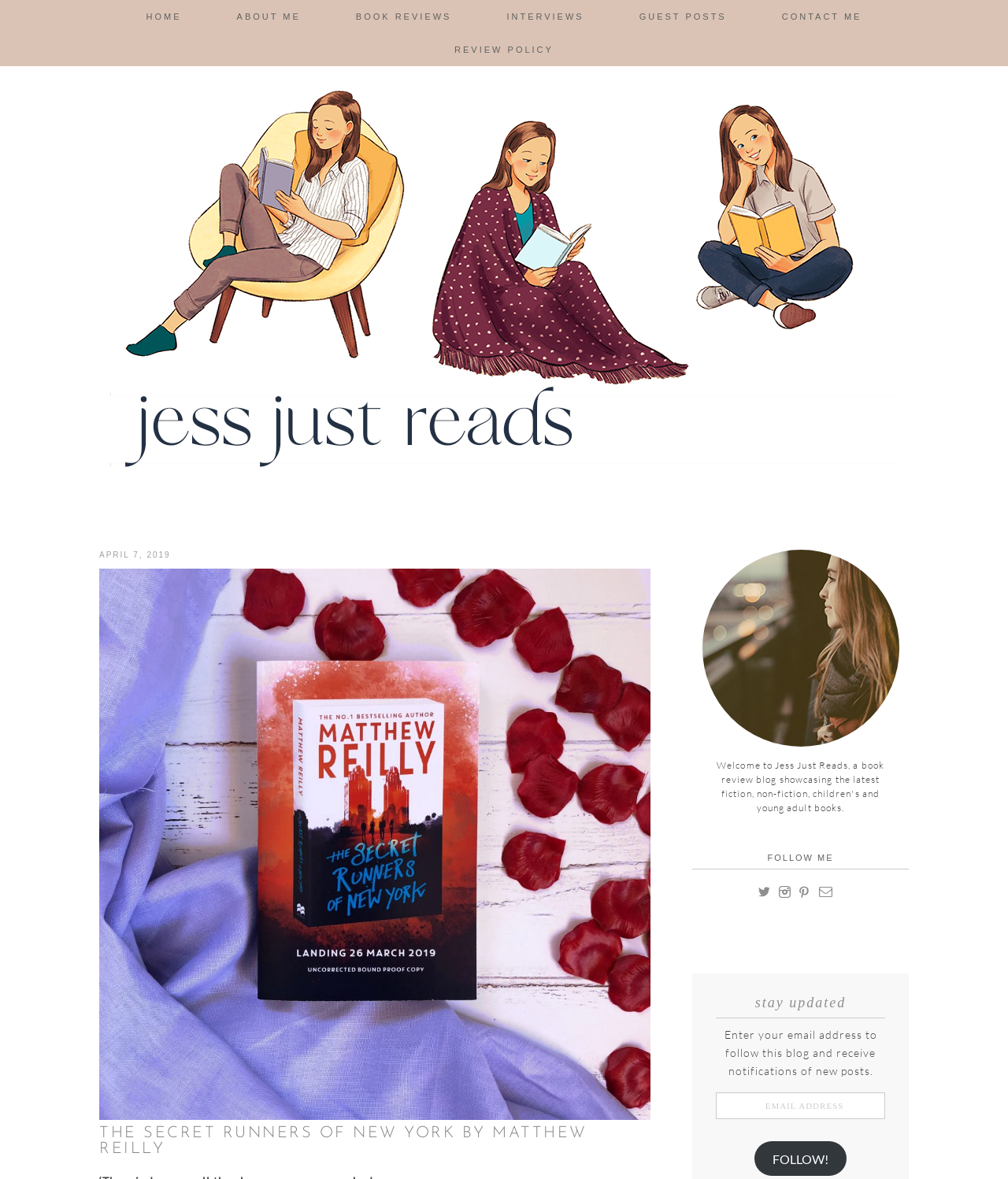Point out the bounding box coordinates of the section to click in order to follow this instruction: "go to home page".

[0.118, 0.0, 0.207, 0.028]